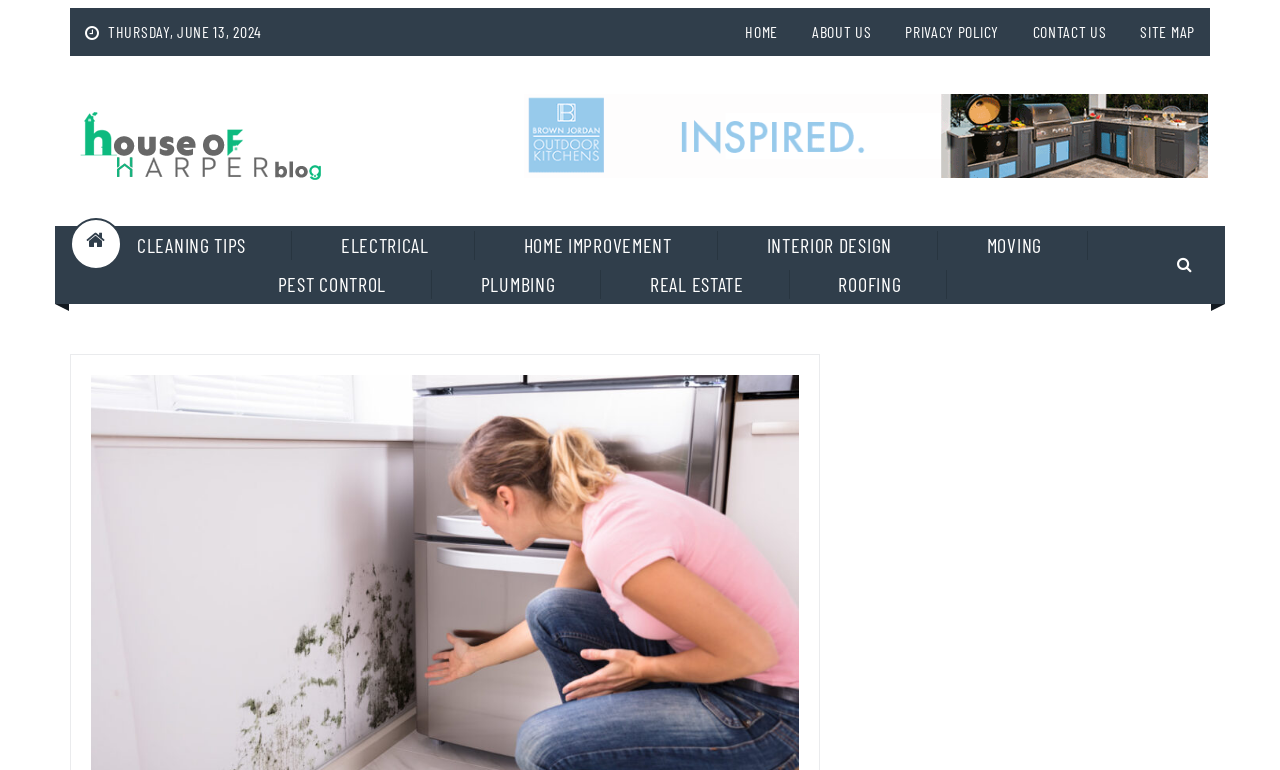What is the name of the blog?
Please respond to the question thoroughly and include all relevant details.

The blog name is displayed as a link element with a bounding box of [0.055, 0.174, 0.262, 0.199], and it also has an associated image element with a bounding box of [0.055, 0.144, 0.262, 0.235].